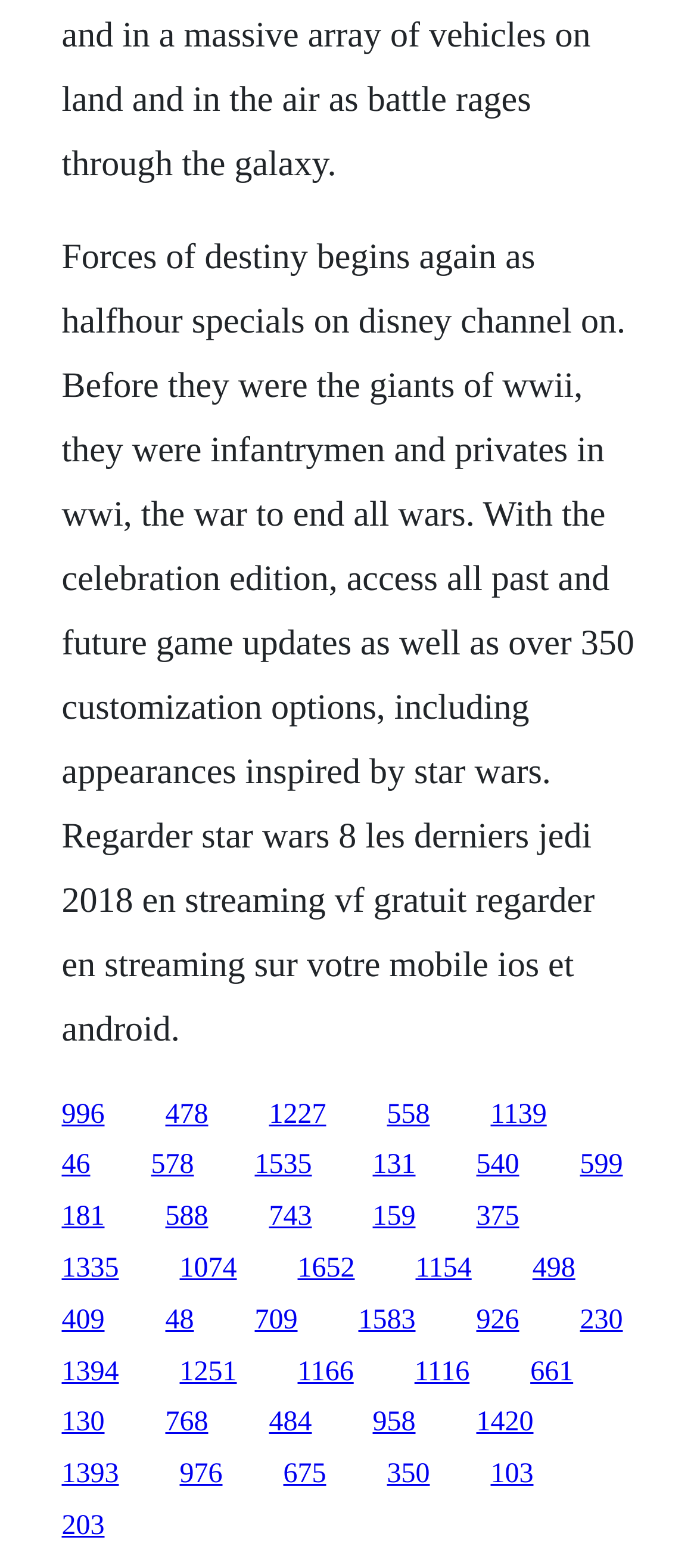What is the topic of the text?
Provide an in-depth and detailed answer to the question.

The topic of the text can be inferred from the mention of 'Star Wars' and 'WWII' in the StaticText element, which suggests that the text is discussing the Star Wars franchise and its connection to World War II.